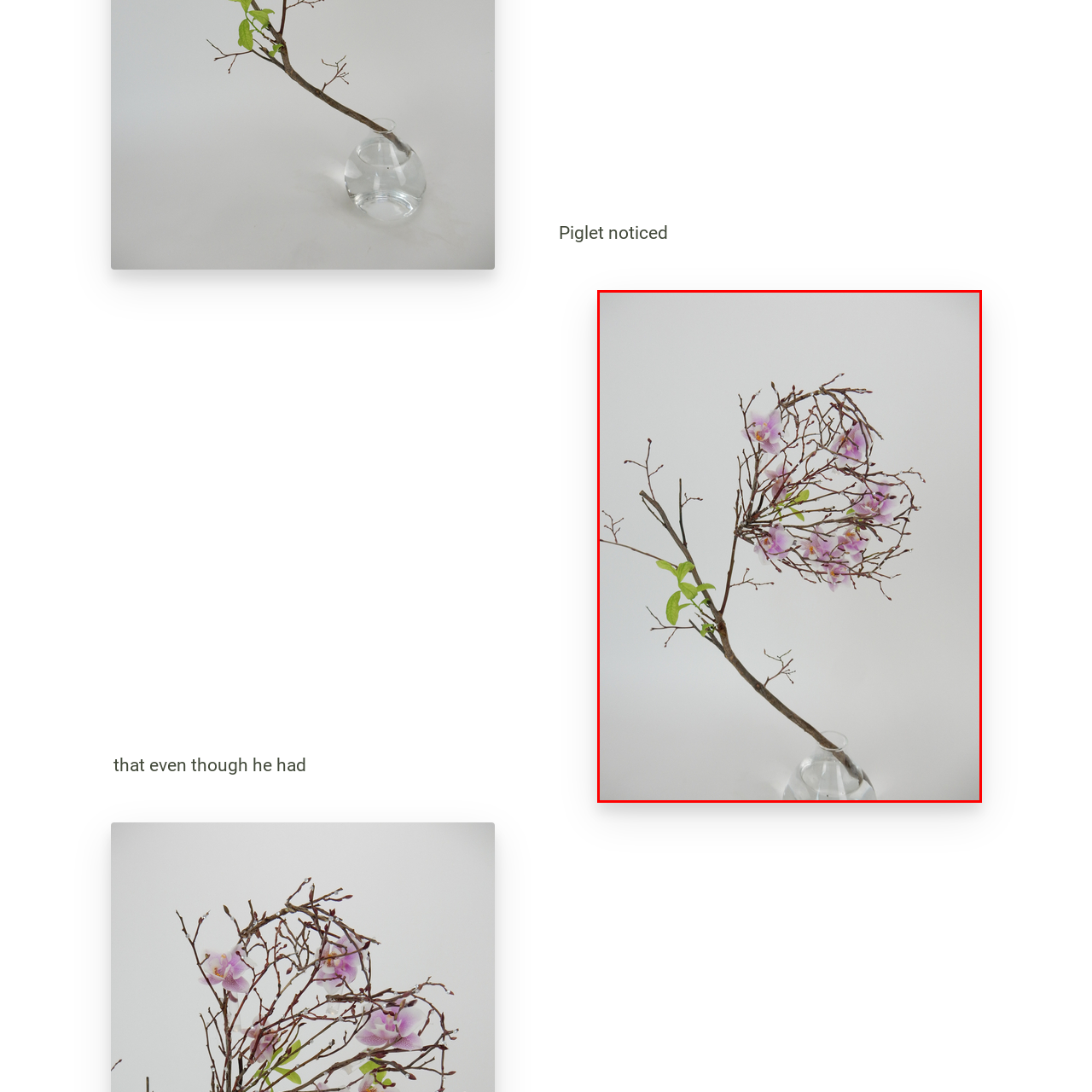Examine the image indicated by the red box and respond with a single word or phrase to the following question:
What is the background of the arrangement?

Simple, neutral